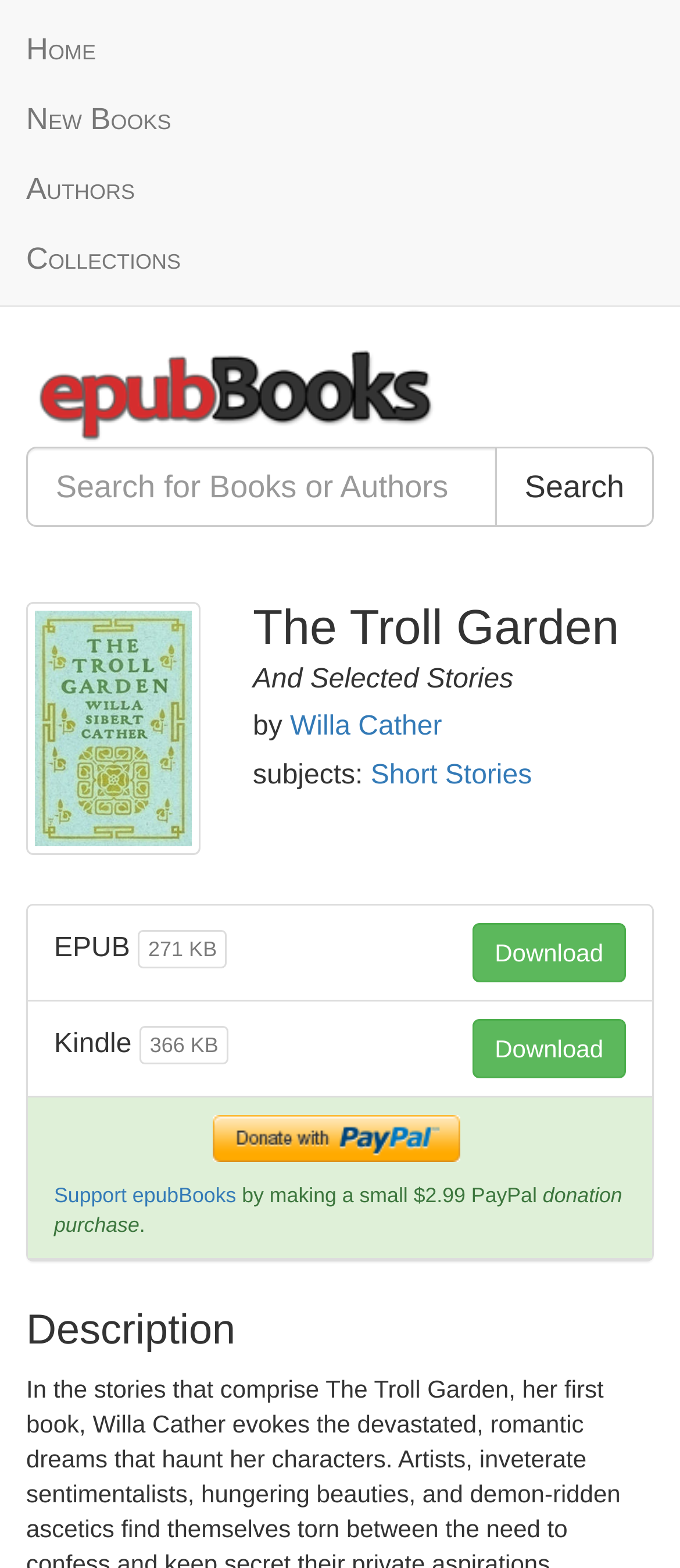Using the description: "alt="epubBooks Logo"", determine the UI element's bounding box coordinates. Ensure the coordinates are in the format of four float numbers between 0 and 1, i.e., [left, top, right, bottom].

[0.038, 0.241, 0.756, 0.259]